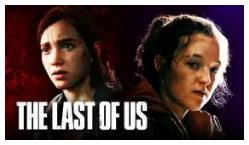Please provide a detailed answer to the question below based on the screenshot: 
What is the tone of Ellie's expression?

Ellie is depicted with a concerned expression, mirroring her journey through a post-apocalyptic world, which suggests that she is worried or anxious about something.